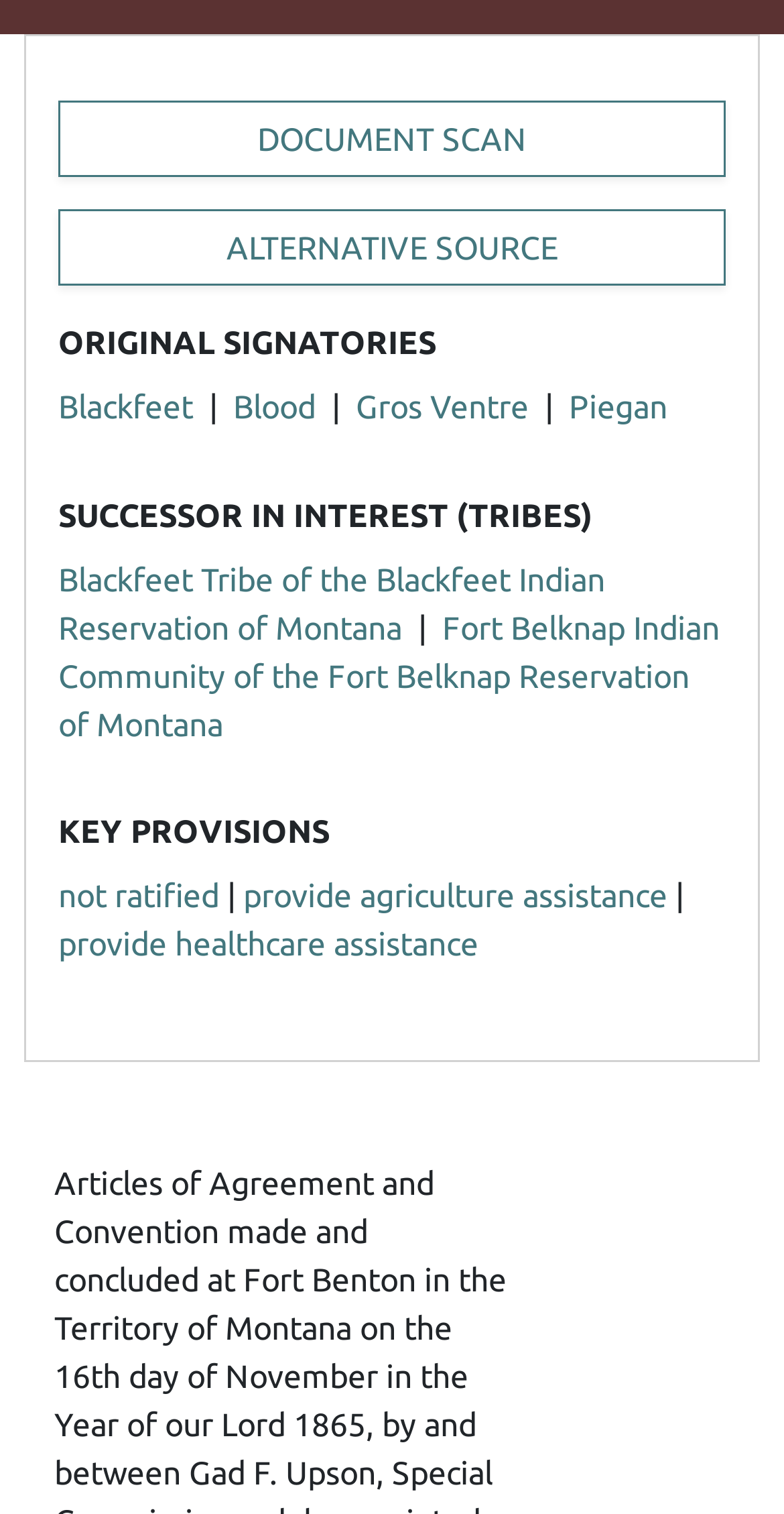Find the bounding box of the web element that fits this description: "Blood".

[0.297, 0.256, 0.403, 0.28]